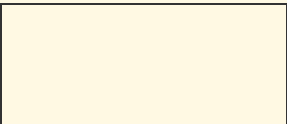What is the main topic of the article?
Answer the question with a detailed explanation, including all necessary information.

The main topic of the article is about starting a tent rental business successfully, which is the central theme of the article as mentioned in the caption.